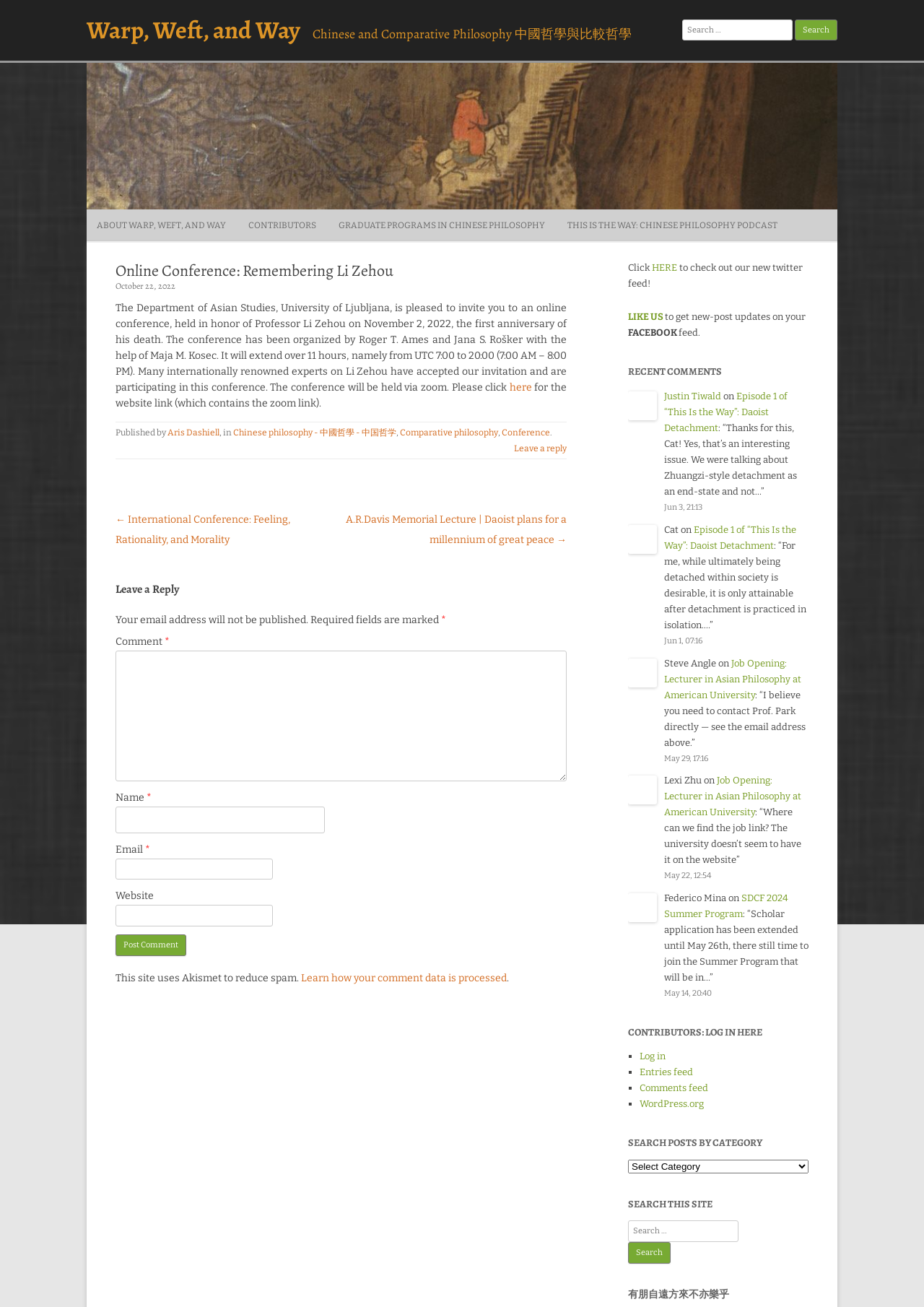How can I participate in the online conference? Refer to the image and provide a one-word or short phrase answer.

Via Zoom